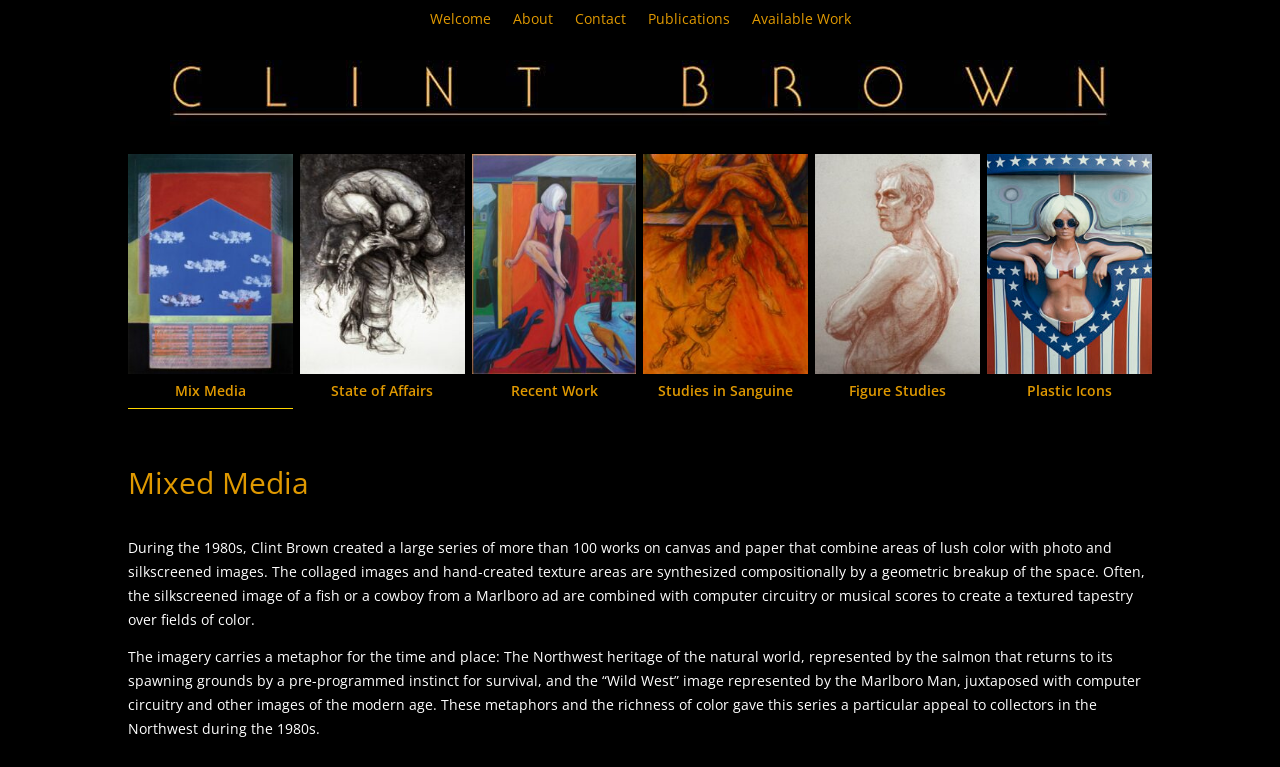How many works on canvas and paper did Clint Brown create in the 1980s?
Answer the question with a detailed explanation, including all necessary information.

According to the text on the page, 'During the 1980s, Clint Brown created a large series of more than 100 works on canvas and paper...'.